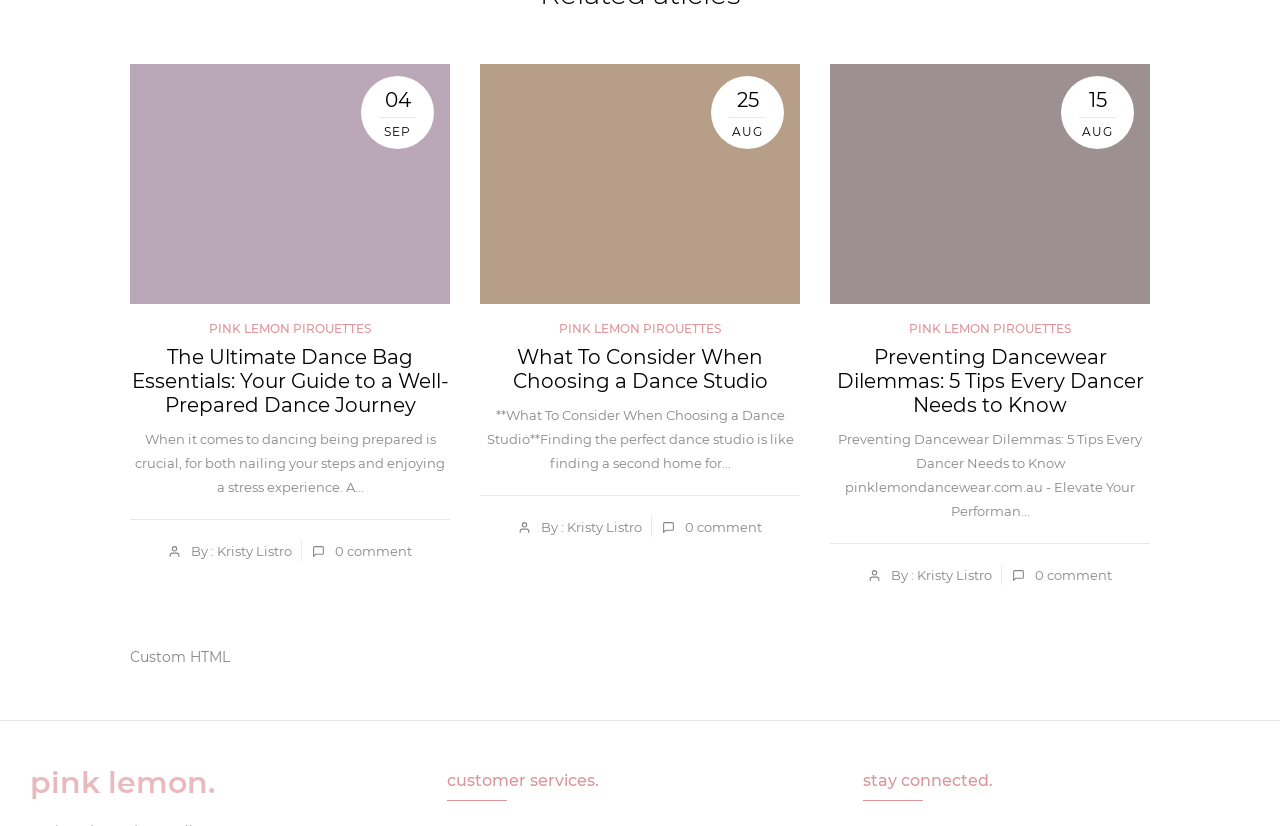Please determine the bounding box coordinates of the element to click on in order to accomplish the following task: "Check the comments on the post 'The Ultimate Dance Bag Essentials: Your Guide to a Well-Prepared Dance Journey'". Ensure the coordinates are four float numbers ranging from 0 to 1, i.e., [left, top, right, bottom].

[0.244, 0.653, 0.322, 0.68]